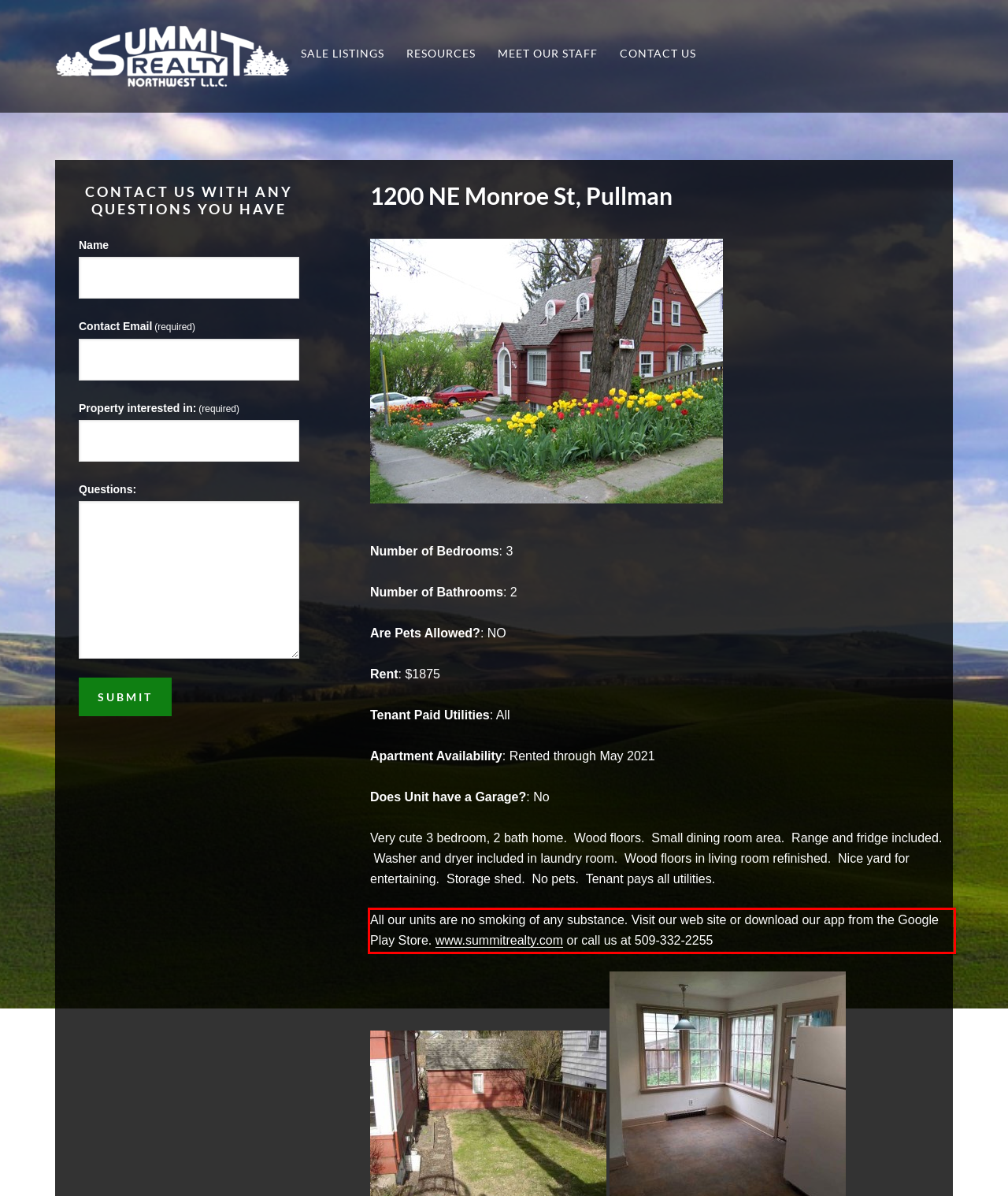You are provided with a webpage screenshot that includes a red rectangle bounding box. Extract the text content from within the bounding box using OCR.

All our units are no smoking of any substance. Visit our web site or download our app from the Google Play Store. www.summitrealty.com or call us at 509-332-2255